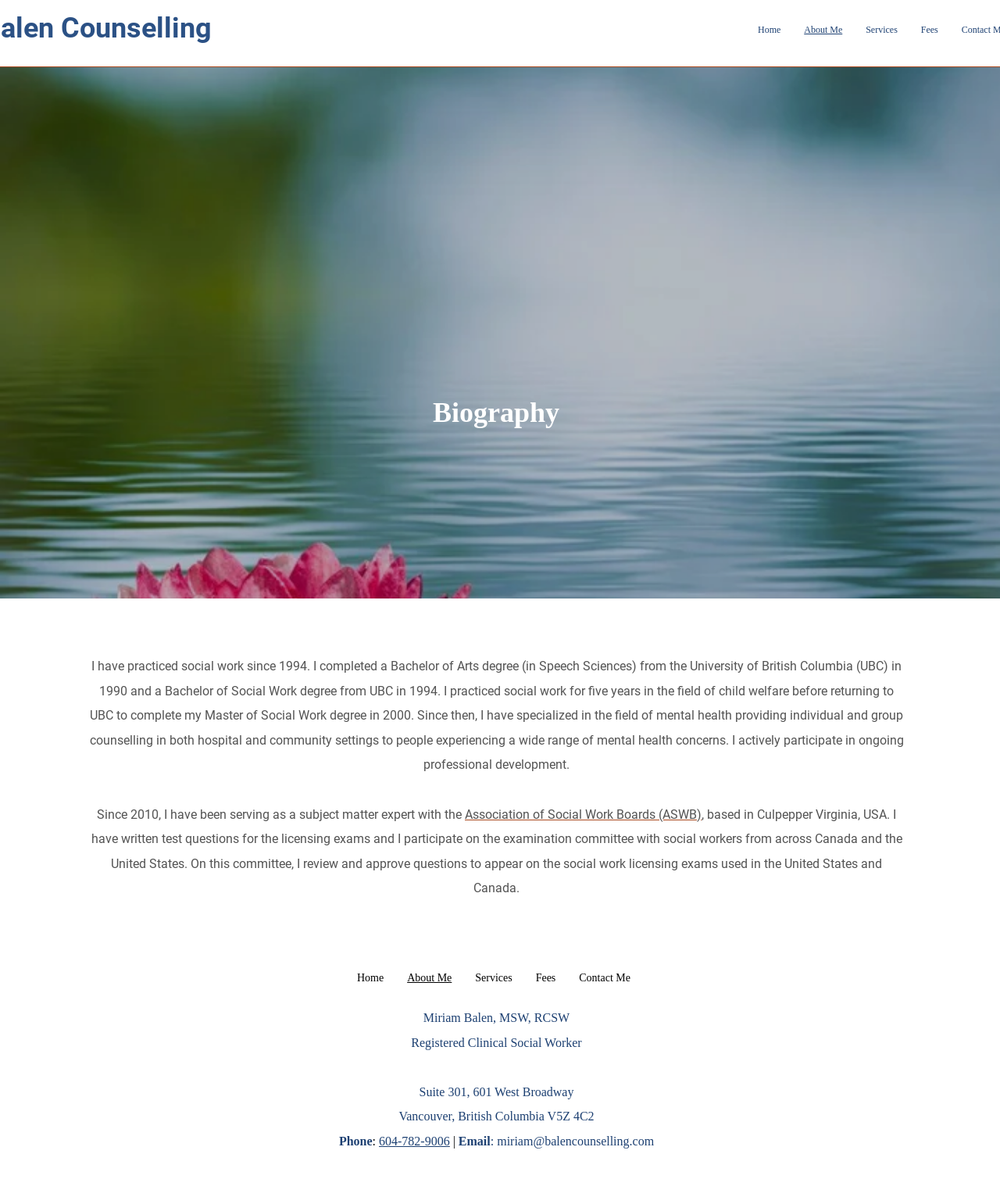What is the phone number of Miriam Balen?
Provide an in-depth and detailed explanation in response to the question.

The webpage provides Miriam Balen's contact information, including her phone number, which is 604-782-9006.